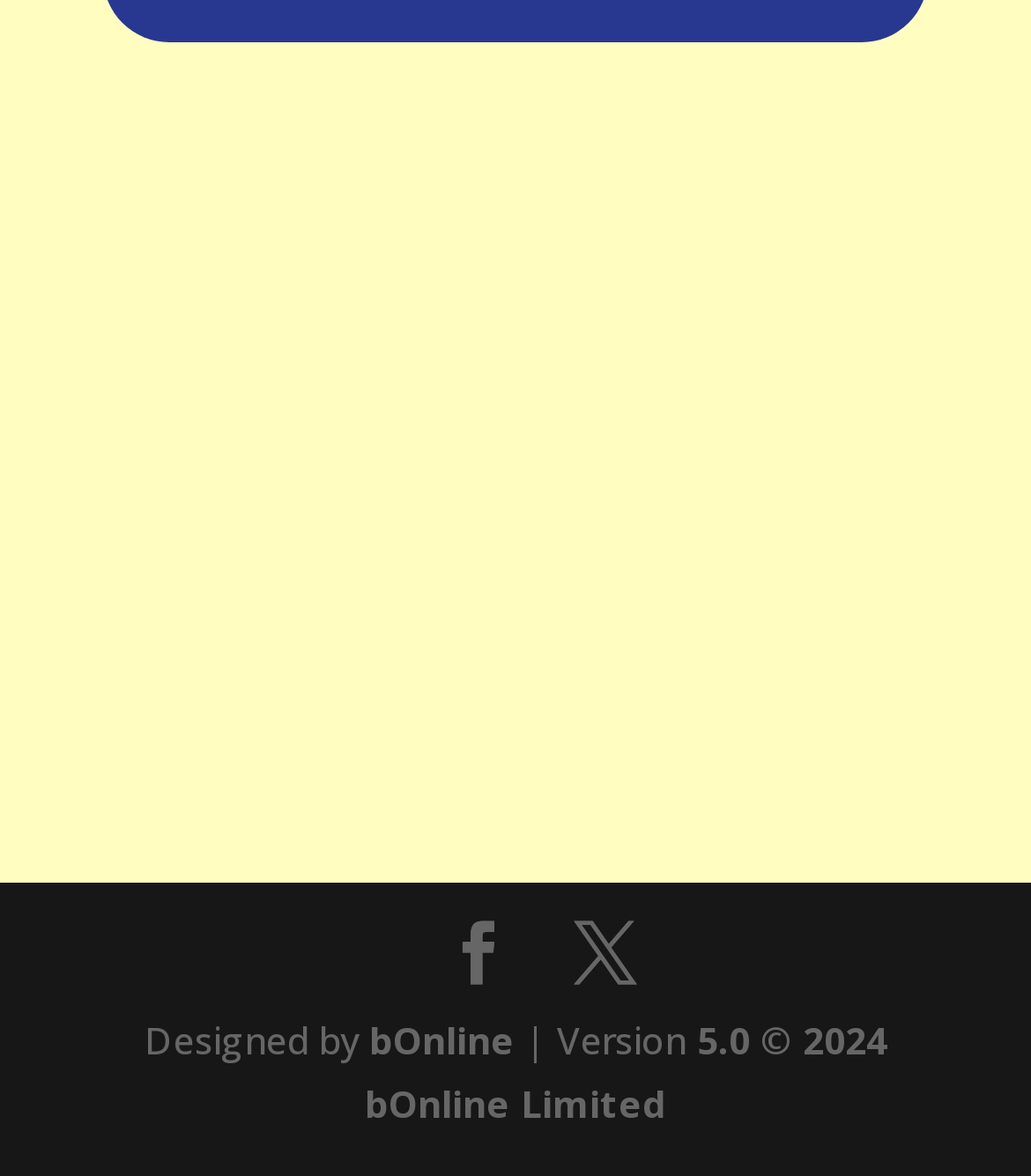Given the description 5.0 © 2024 bOnline Limited, predict the bounding box coordinates of the UI element. Ensure the coordinates are in the format (top-left x, top-left y, bottom-right x, bottom-right y) and all values are between 0 and 1.

[0.354, 0.863, 0.86, 0.959]